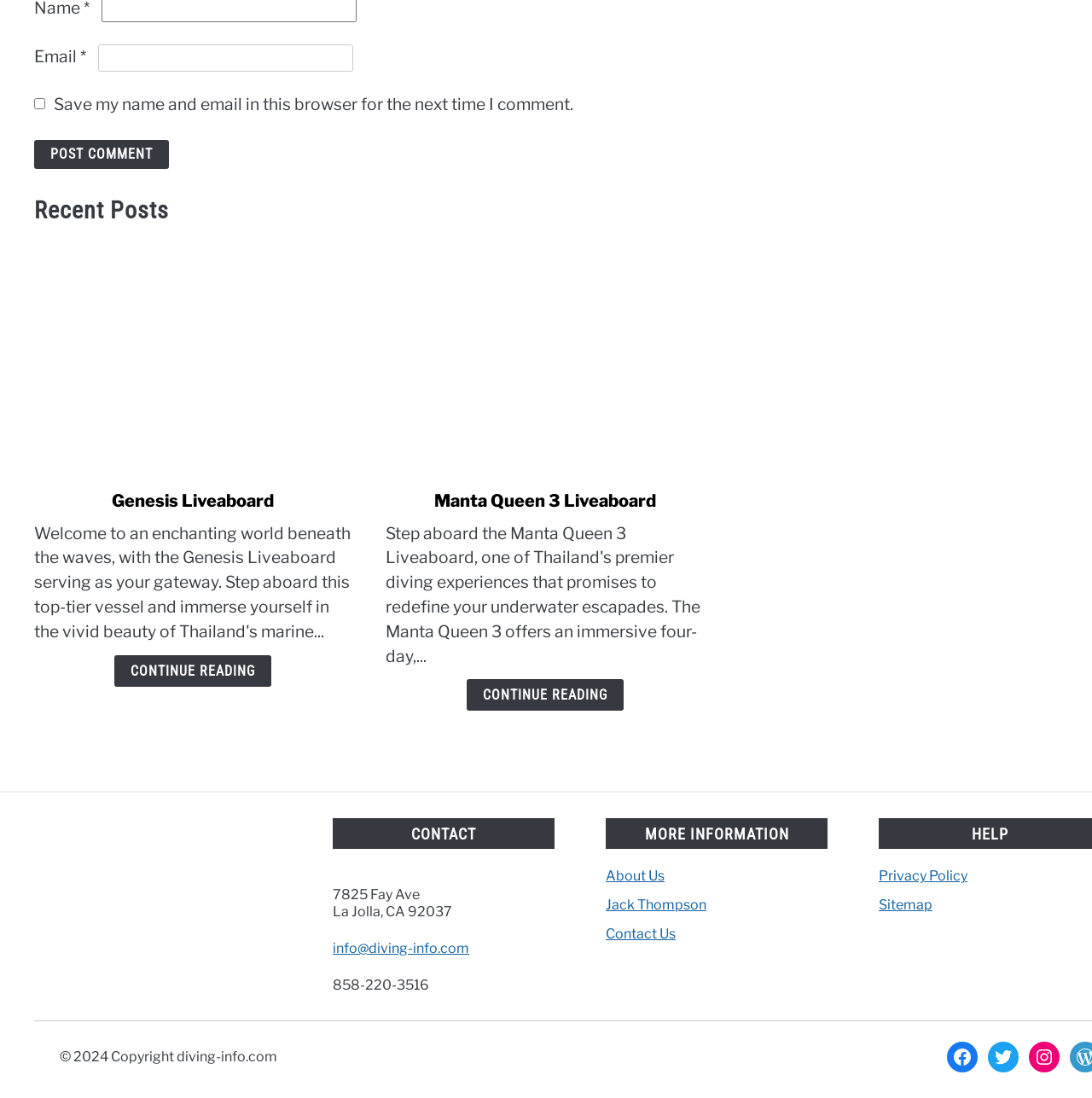Highlight the bounding box coordinates of the region I should click on to meet the following instruction: "Visit Facebook page".

[0.867, 0.949, 0.895, 0.977]